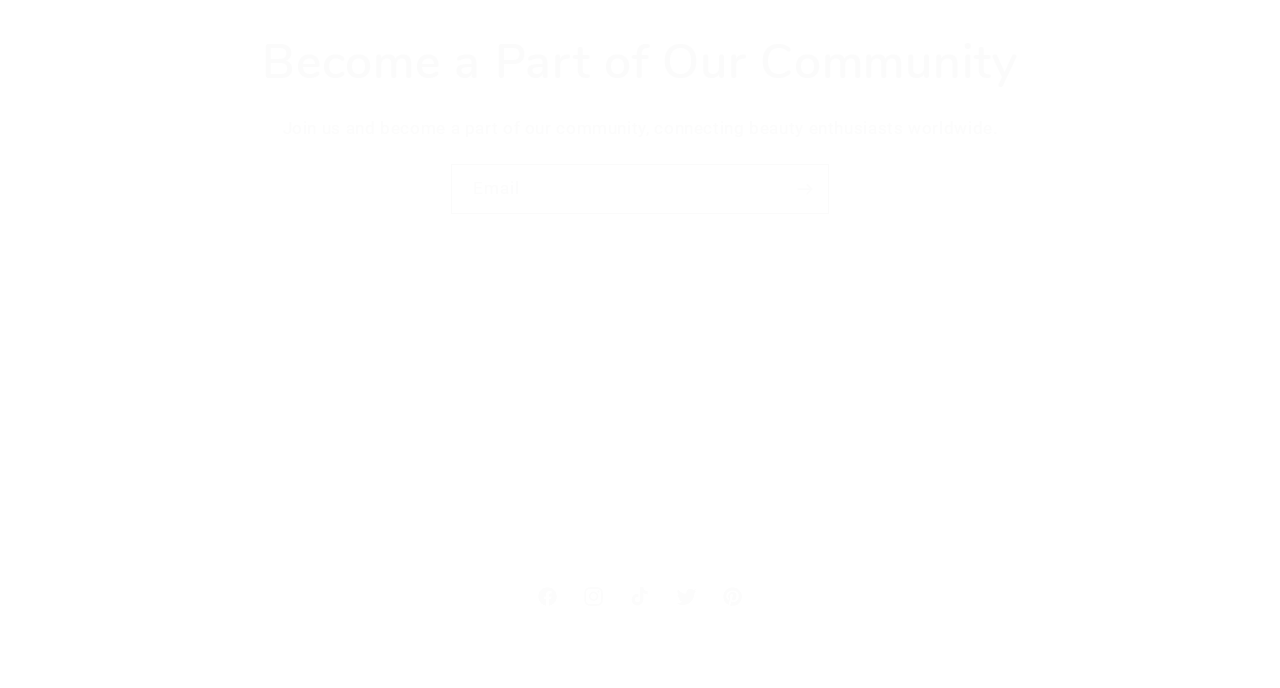Answer the question below with a single word or a brief phrase: 
How many social media platforms are linked on the webpage?

5